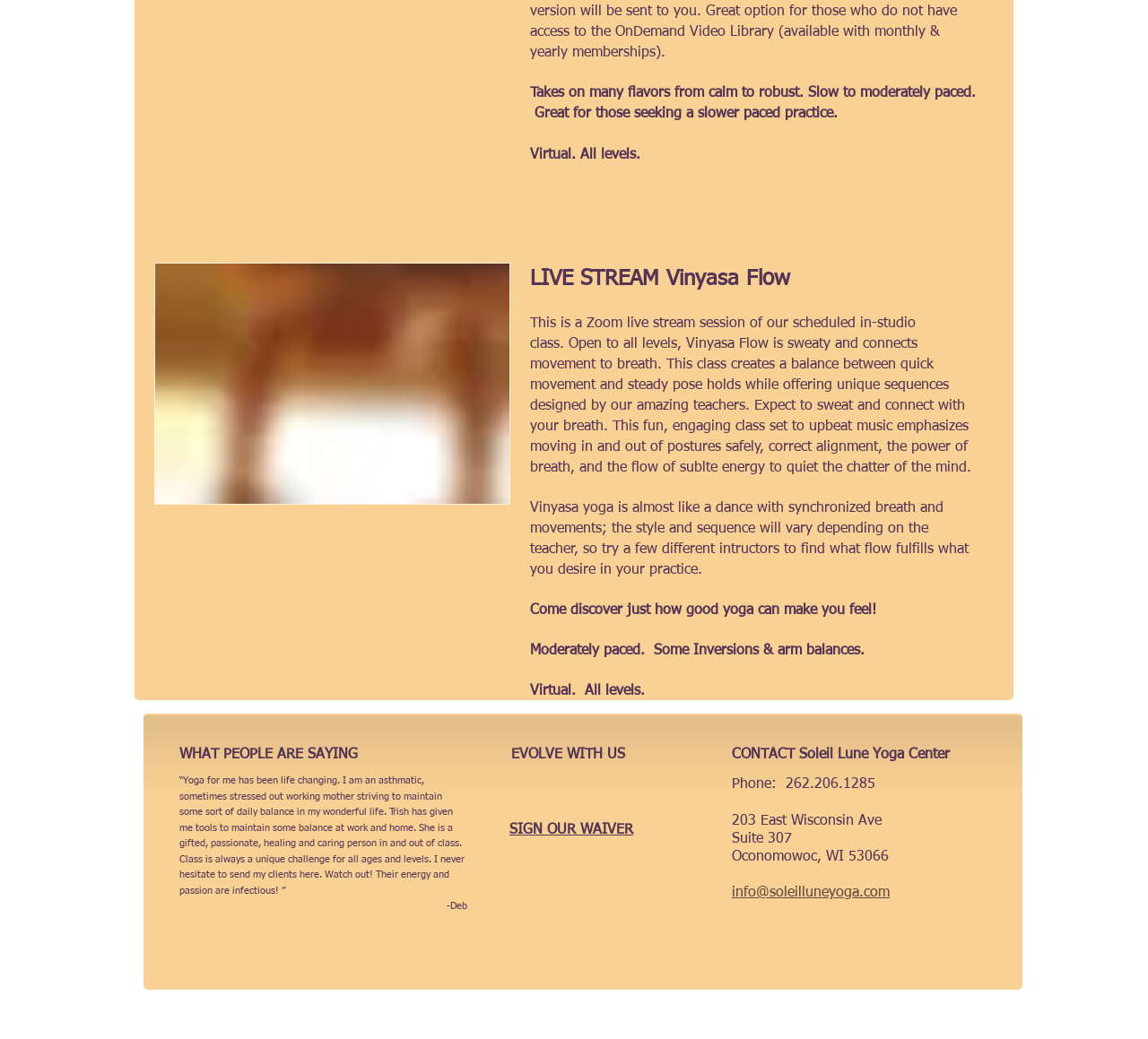Locate the bounding box for the described UI element: "info@soleilluneyoga.com". Ensure the coordinates are four float numbers between 0 and 1, formatted as [left, top, right, bottom].

[0.638, 0.848, 0.775, 0.867]